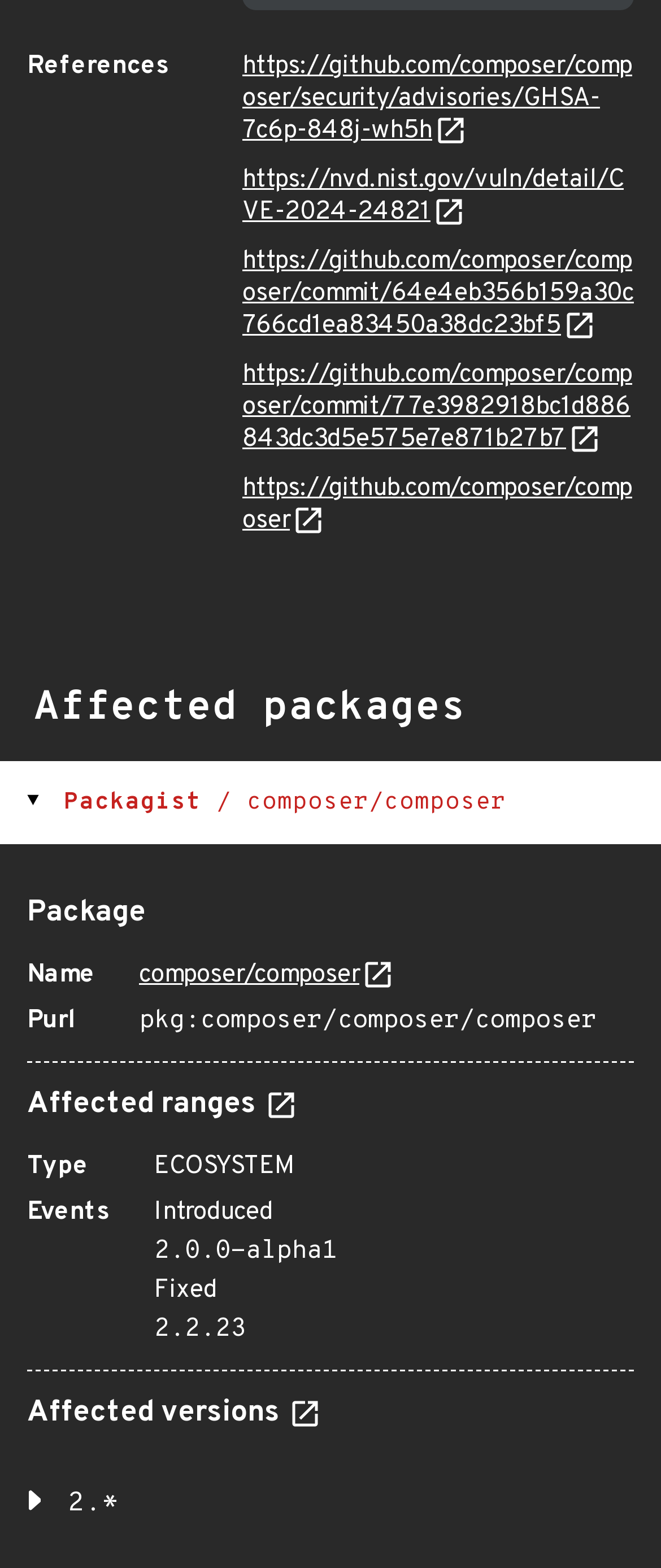Predict the bounding box coordinates of the UI element that matches this description: "parent_node: Affected versions". The coordinates should be in the format [left, top, right, bottom] with each value between 0 and 1.

[0.433, 0.89, 0.482, 0.914]